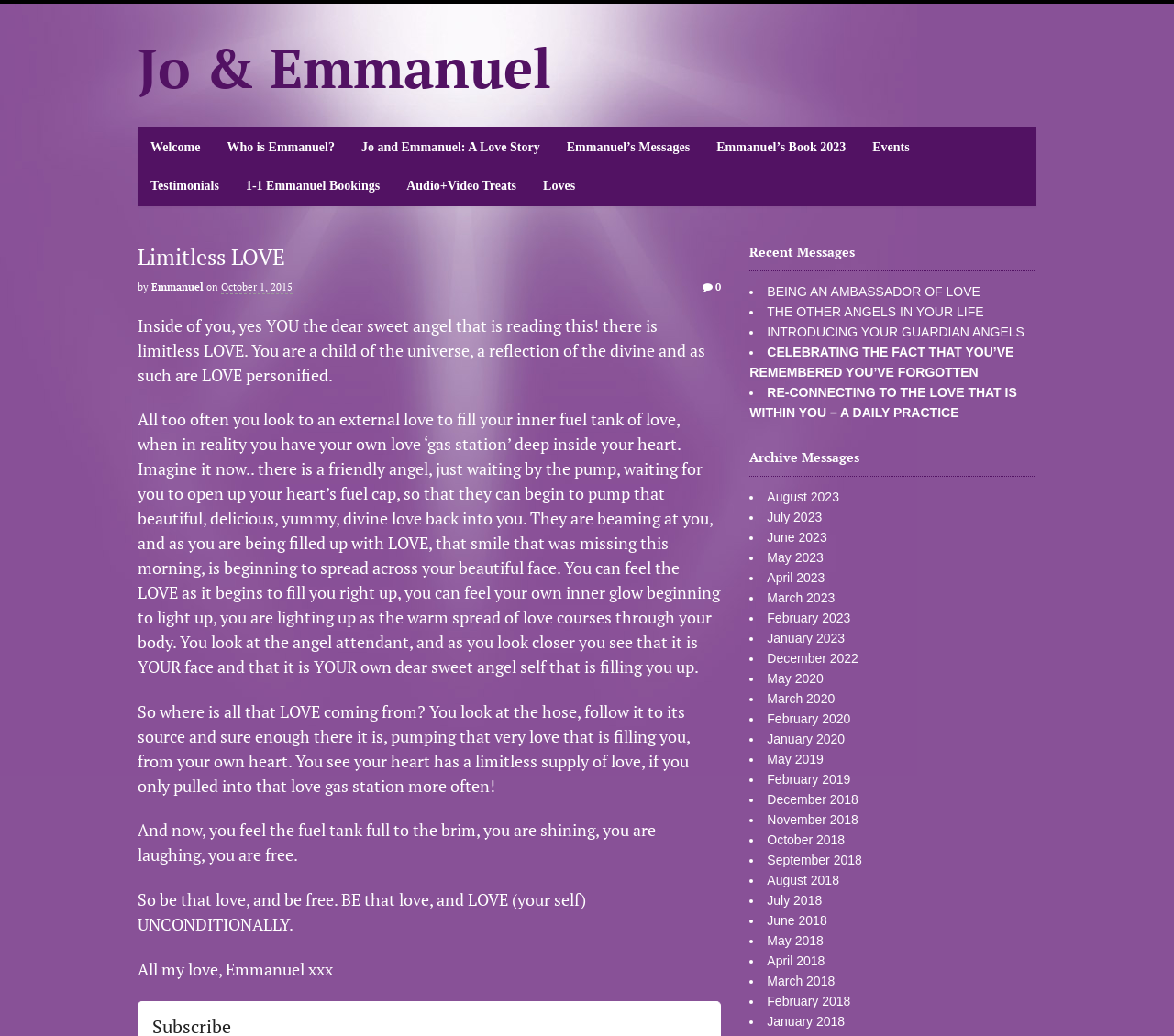Please pinpoint the bounding box coordinates for the region I should click to adhere to this instruction: "Read the message 'BEING AN AMBASSADOR OF LOVE'".

[0.653, 0.274, 0.835, 0.289]